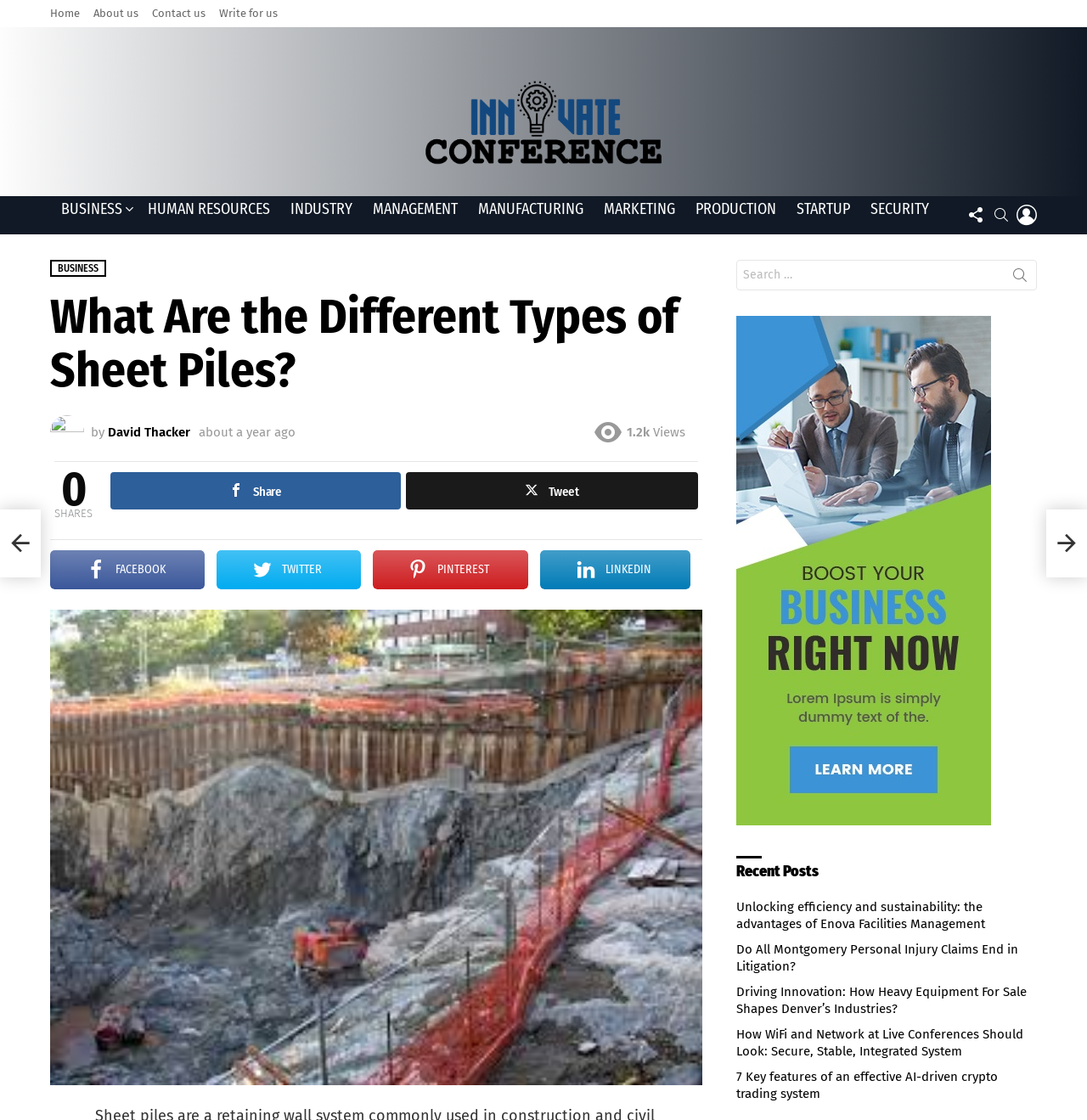Please mark the clickable region by giving the bounding box coordinates needed to complete this instruction: "Follow on Facebook".

[0.889, 0.223, 0.928, 0.234]